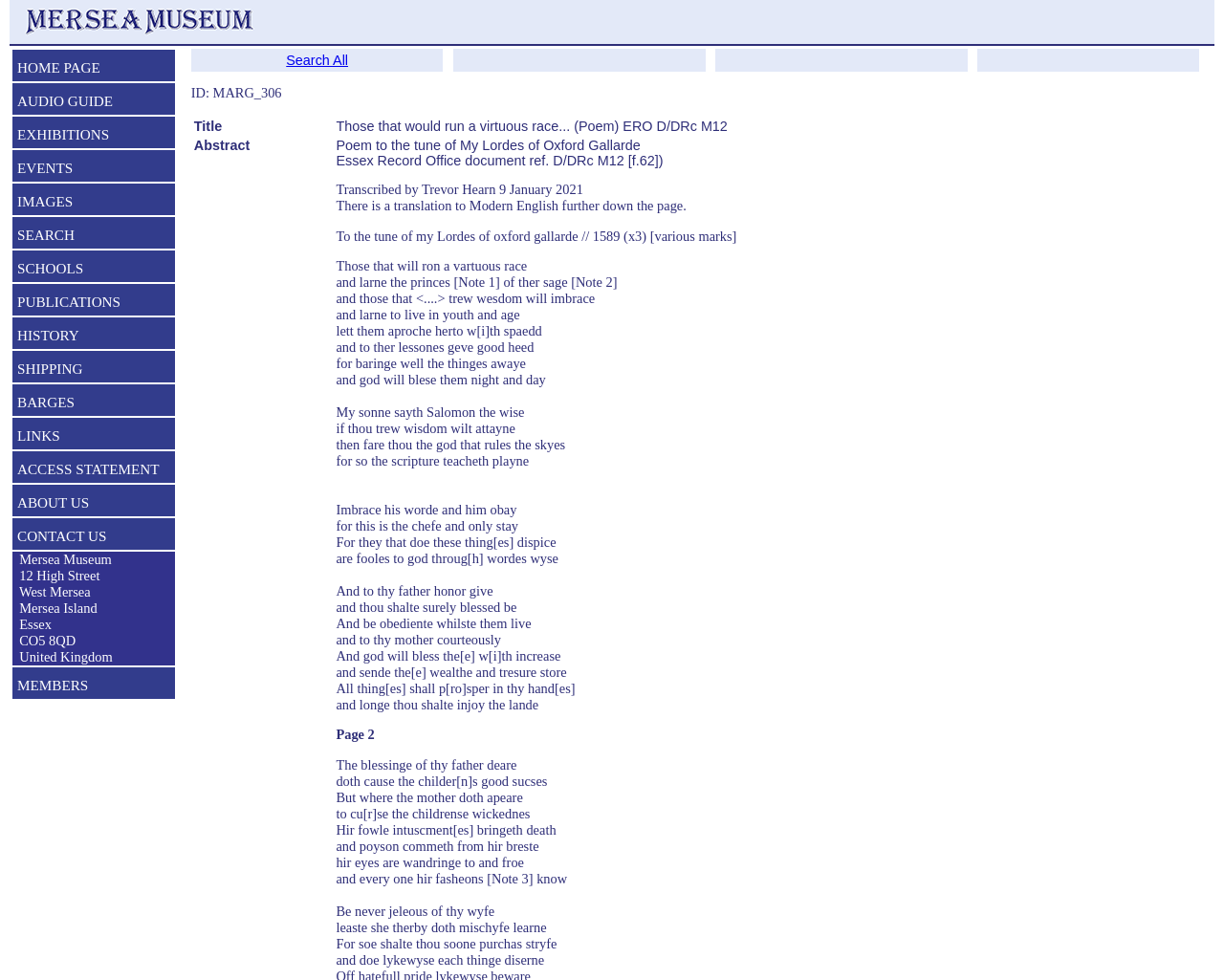Show the bounding box coordinates for the element that needs to be clicked to execute the following instruction: "Click AUDIO GUIDE". Provide the coordinates in the form of four float numbers between 0 and 1, i.e., [left, top, right, bottom].

[0.01, 0.091, 0.143, 0.12]